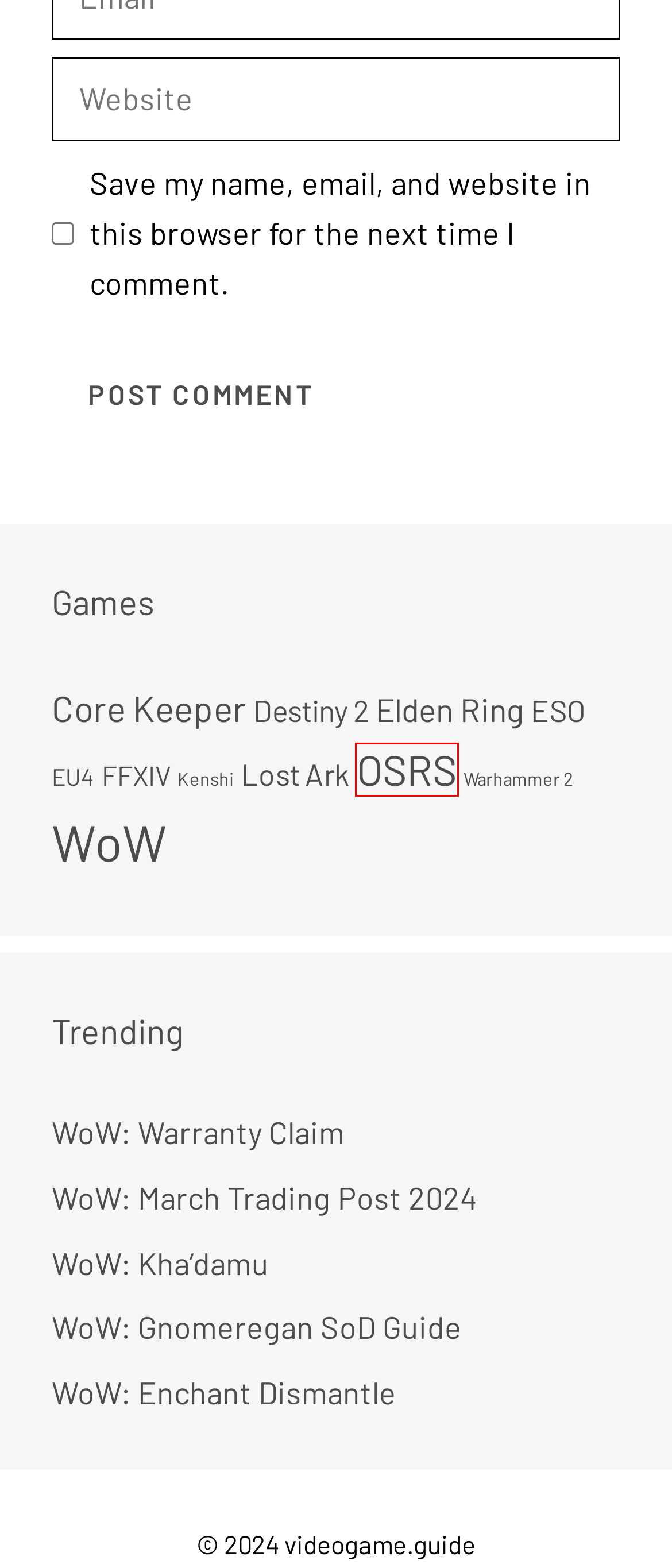Observe the provided screenshot of a webpage that has a red rectangle bounding box. Determine the webpage description that best matches the new webpage after clicking the element inside the red bounding box. Here are the candidates:
A. WoW: Kha’damu
B. Lost Ark Archives - videogame.guide
C. OSRS Archives - videogame.guide
D. WoW: Warranty Claim
E. FFXIV Archives - videogame.guide
F. Destiny 2 Archives - videogame.guide
G. Core Keeper Archives - videogame.guide
H. WoW: March Trading Post 2024

C